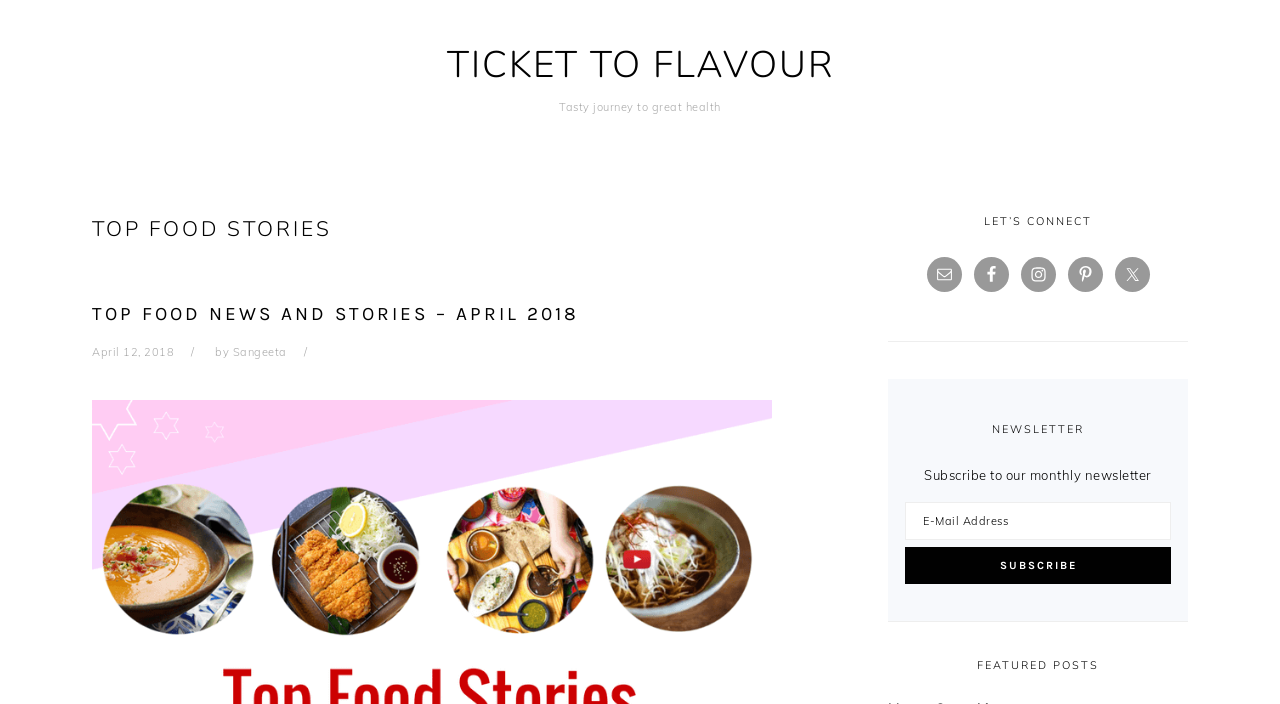Answer this question using a single word or a brief phrase:
What is the title of the section below the primary sidebar?

FEATURED POSTS